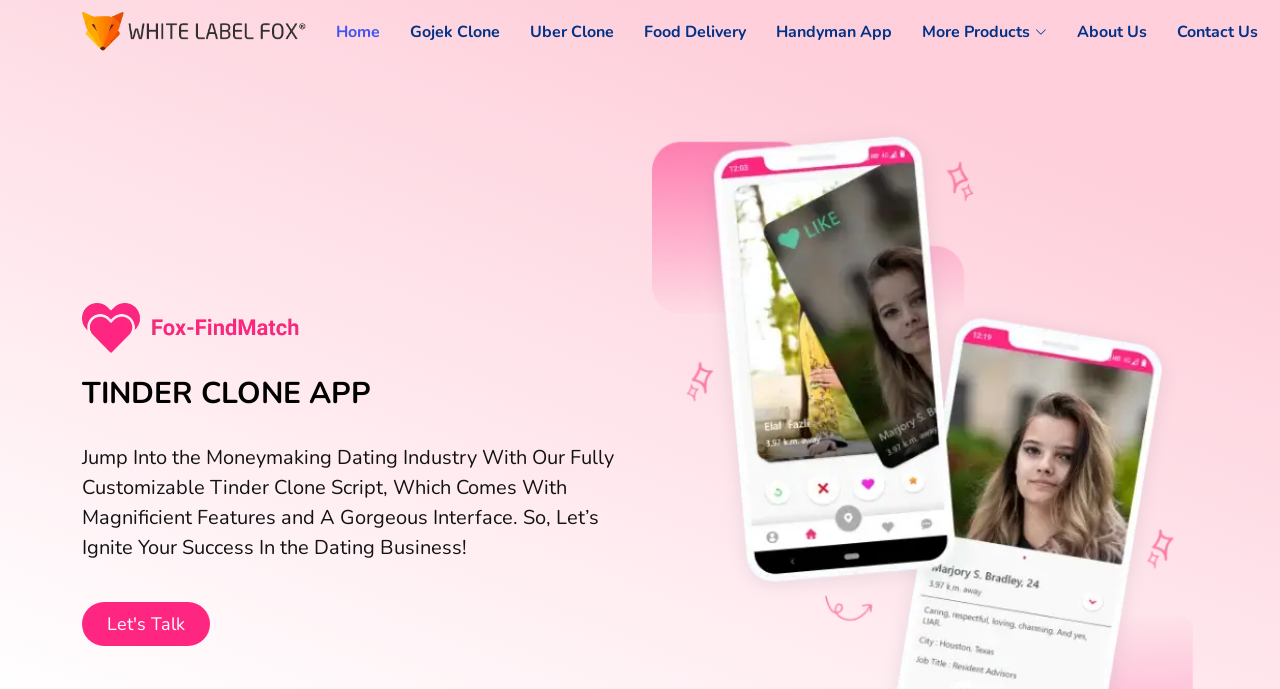Locate the bounding box coordinates of the element you need to click to accomplish the task described by this instruction: "Contact Us".

[0.896, 0.015, 0.983, 0.078]